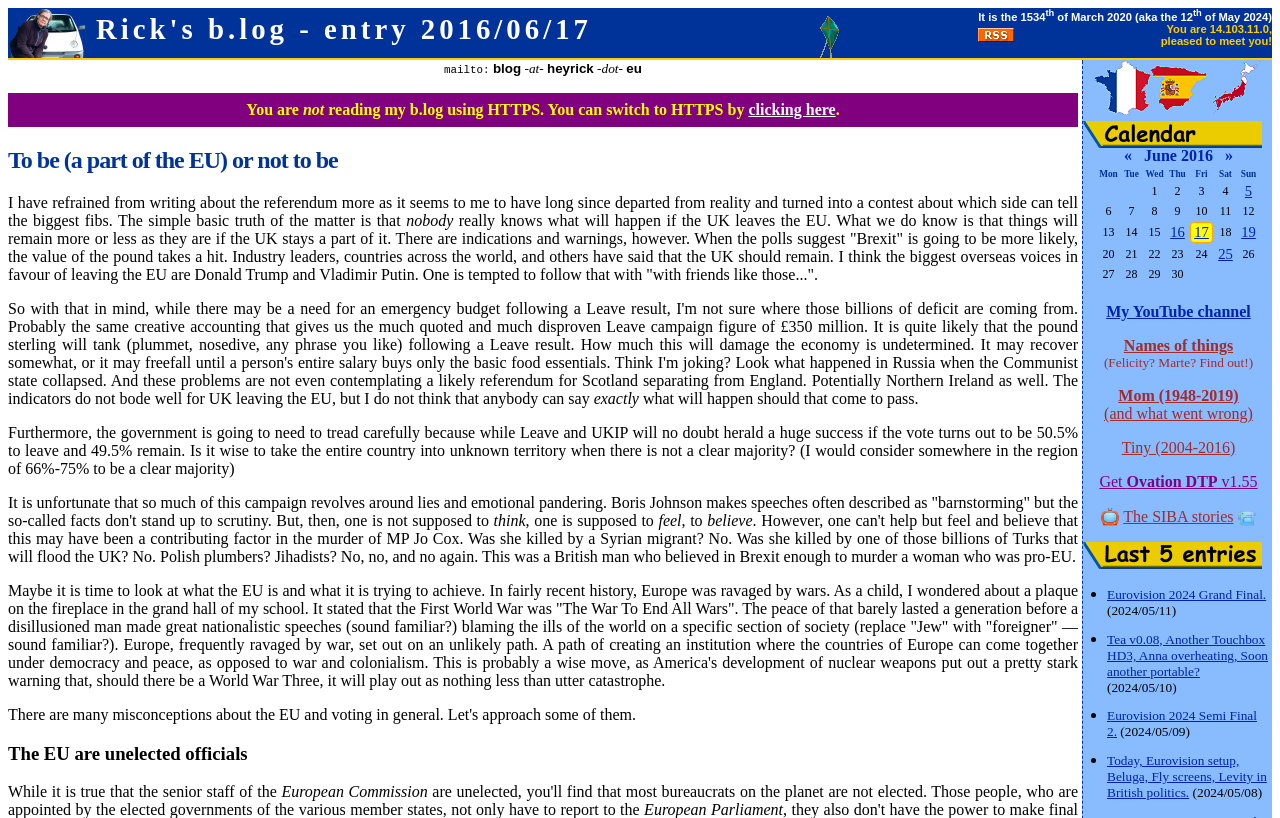How many headings are there on the webpage?
Look at the screenshot and give a one-word or phrase answer.

3